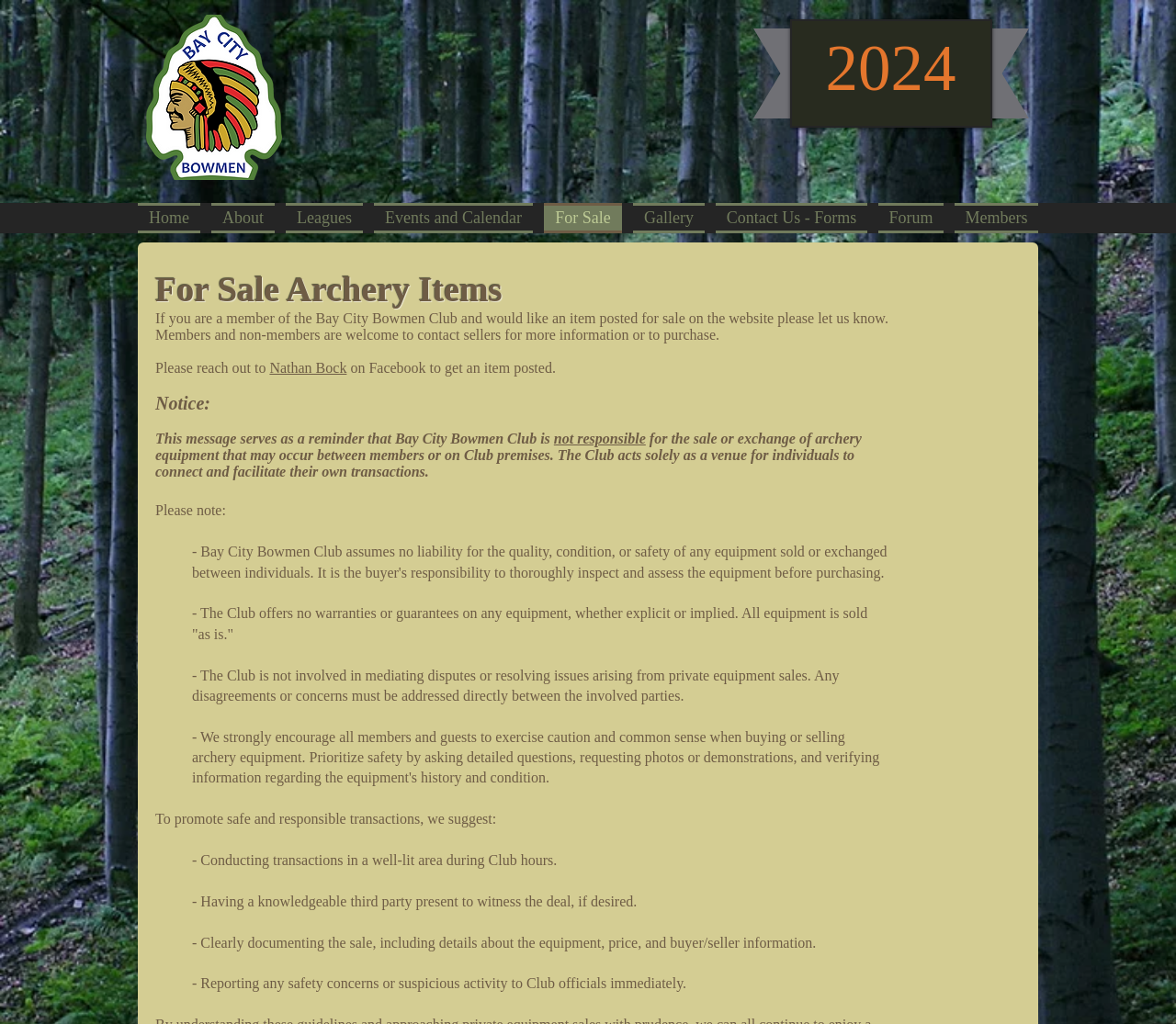Determine the bounding box coordinates (top-left x, top-left y, bottom-right x, bottom-right y) of the UI element described in the following text: Events and Calendar

[0.313, 0.198, 0.458, 0.228]